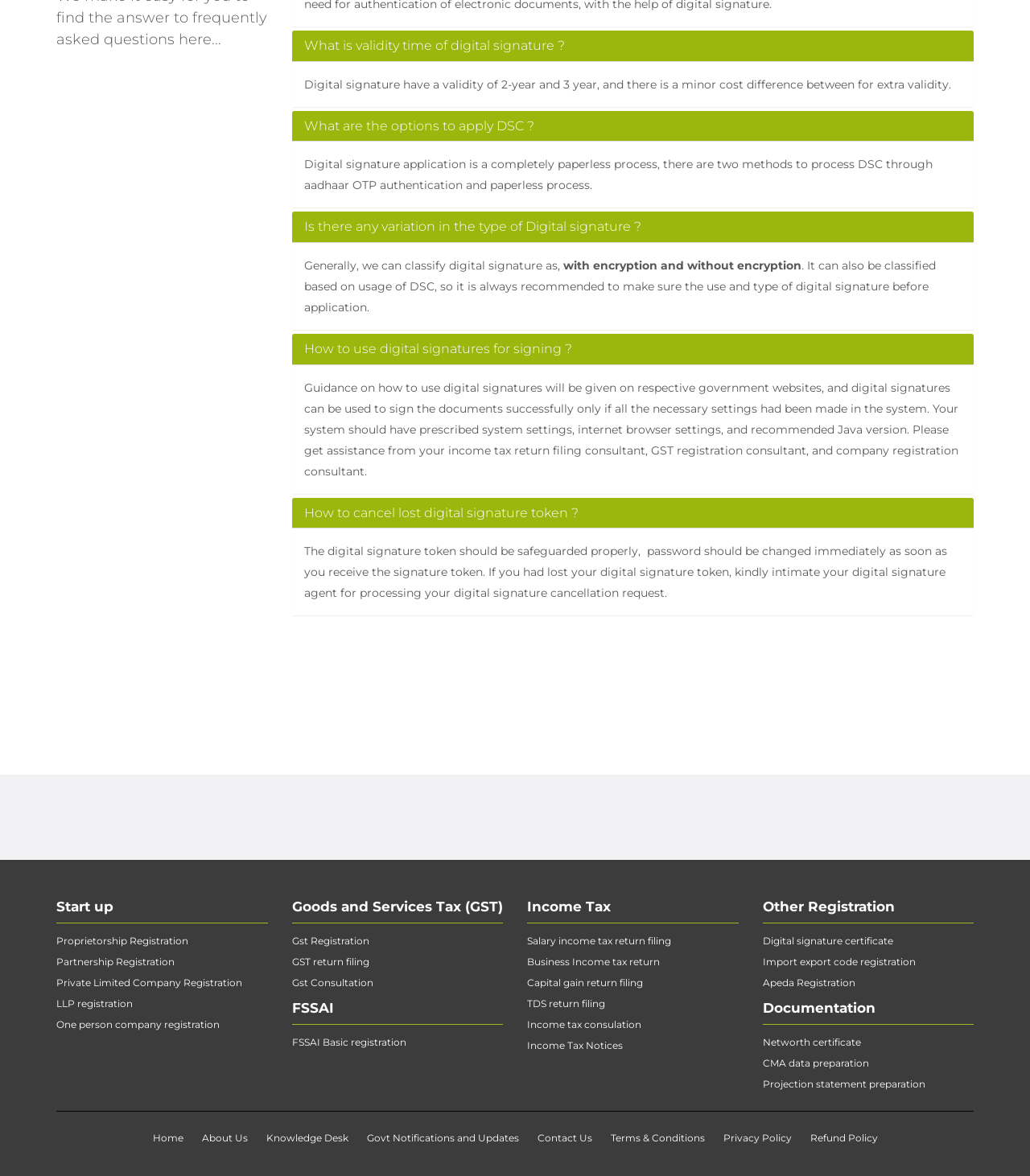Find the bounding box coordinates of the UI element according to this description: "Home".

[0.14, 0.963, 0.186, 0.973]